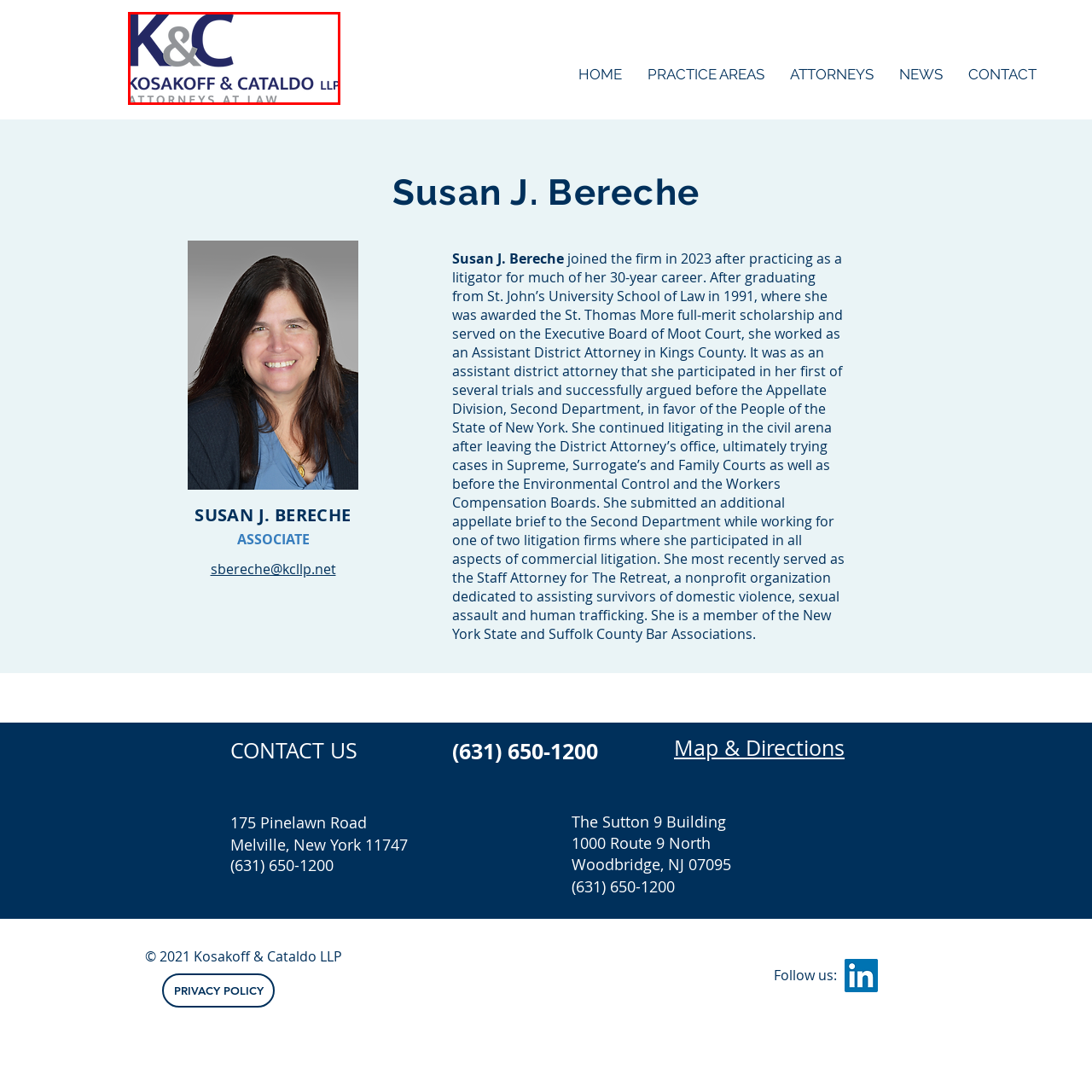What is written below the initials?
Inspect the image surrounded by the red bounding box and answer the question using a single word or a short phrase.

Full name of the firm